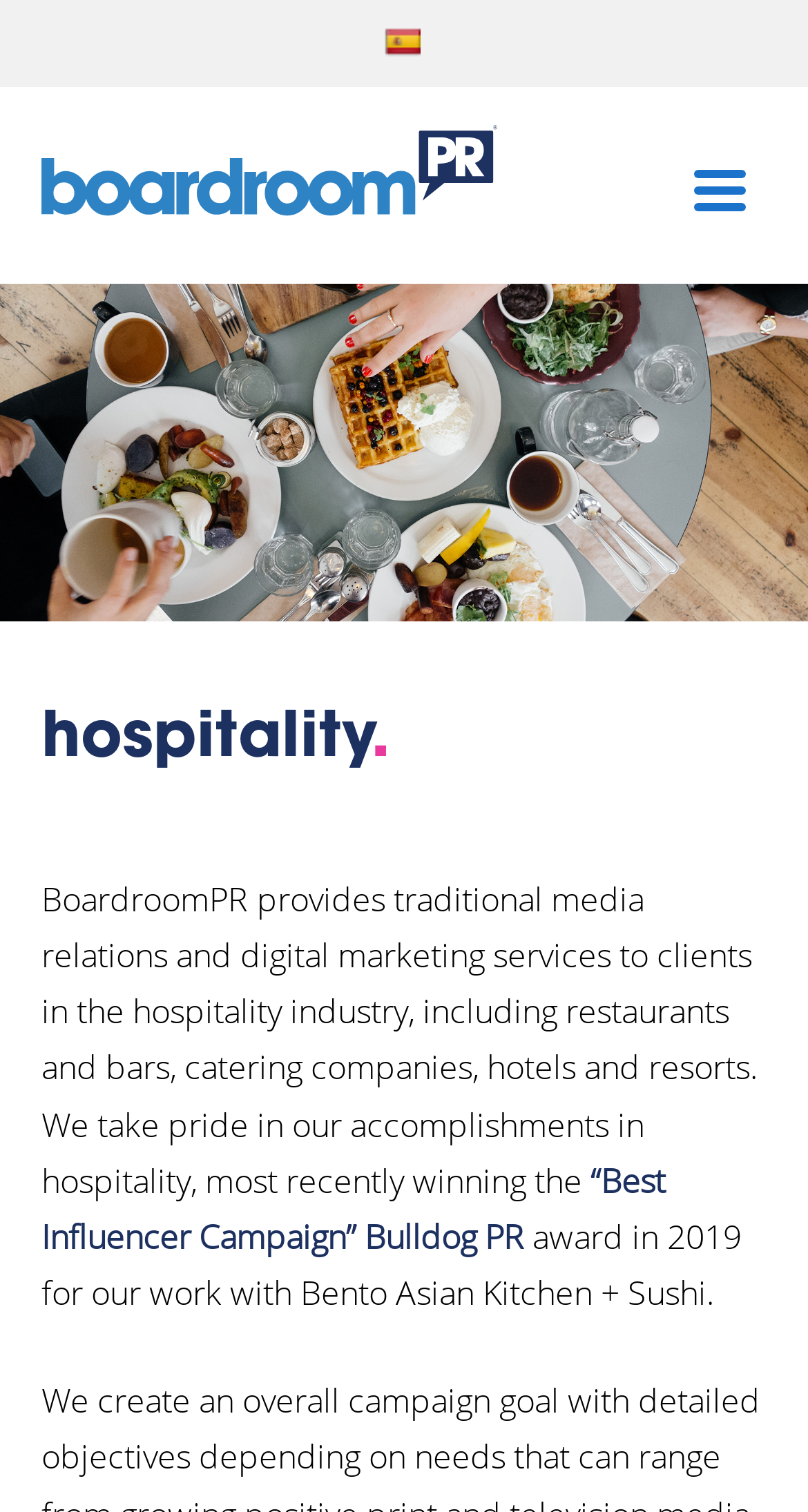Provide a brief response to the question using a single word or phrase: 
What type of businesses does BoardroomPR help?

restaurants, hotels, and resorts